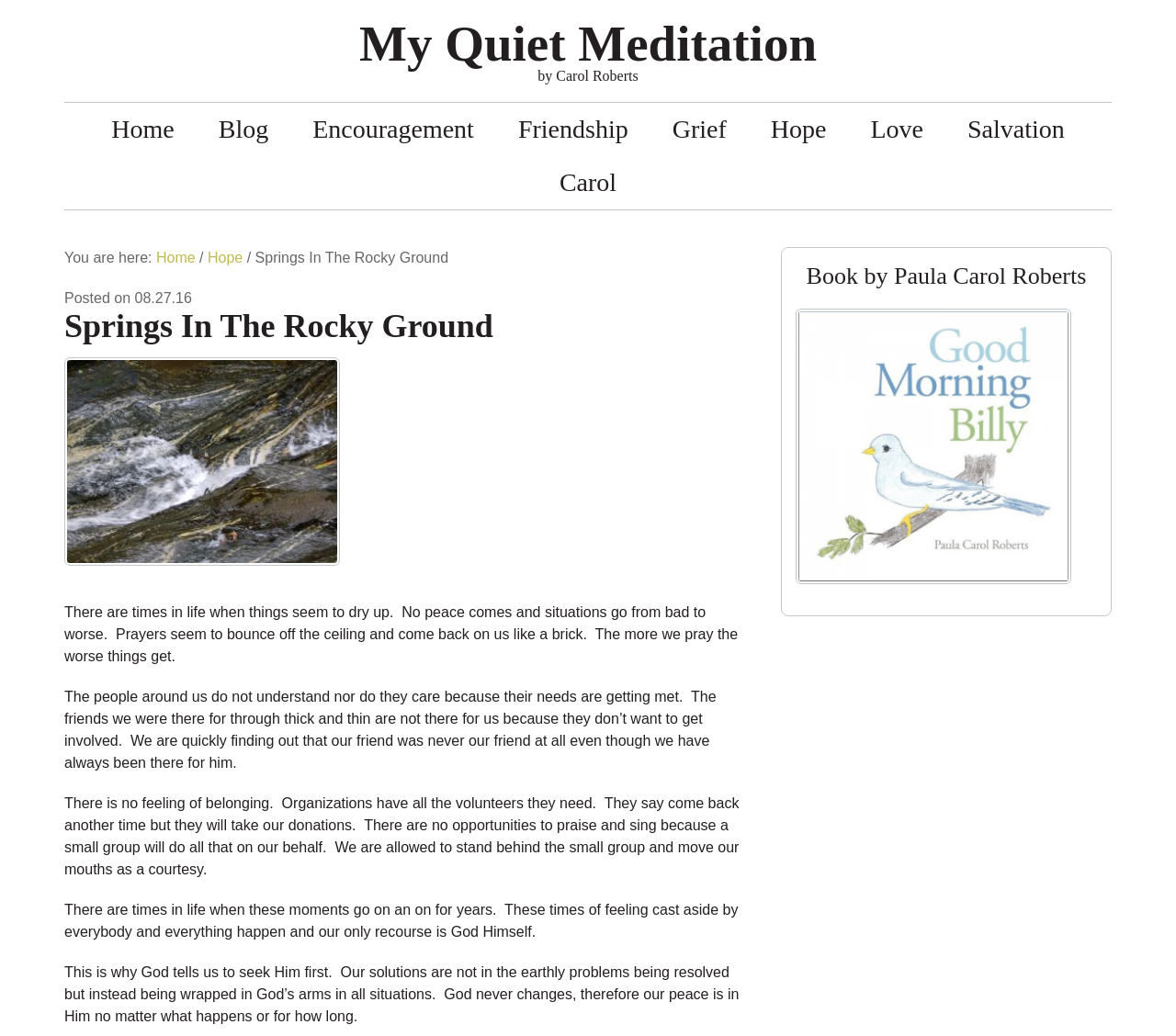Analyze the image and answer the question with as much detail as possible: 
What is the solution to the problems described in the article?

The solution to the problems described in the article is seeking God, which is mentioned in the text 'This is why God tells us to seek Him first' and 'Our solutions are not in the earthly problems being resolved but instead being wrapped in God’s arms in all situations'.